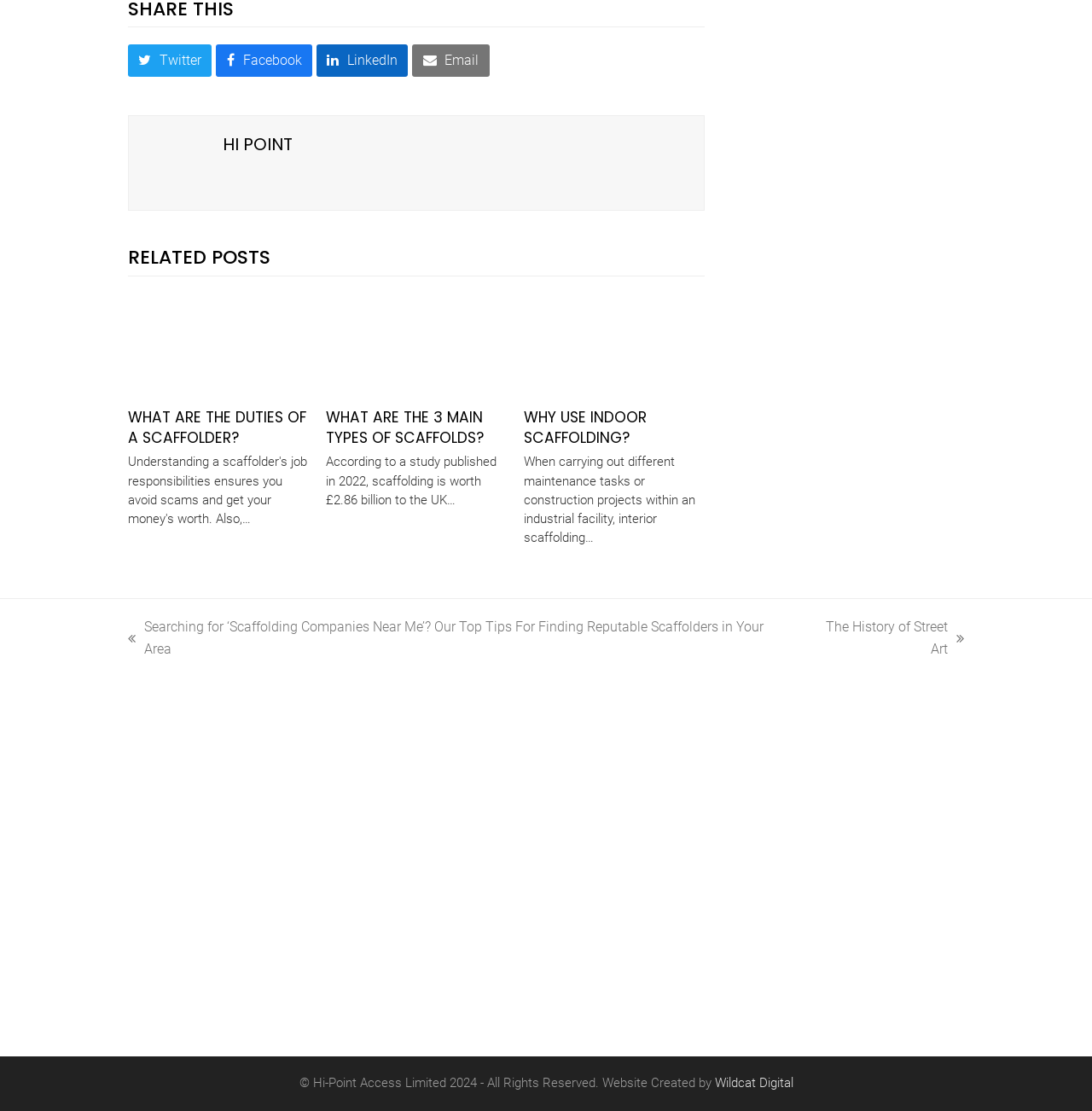Identify the bounding box for the element characterized by the following description: "What we do".

None